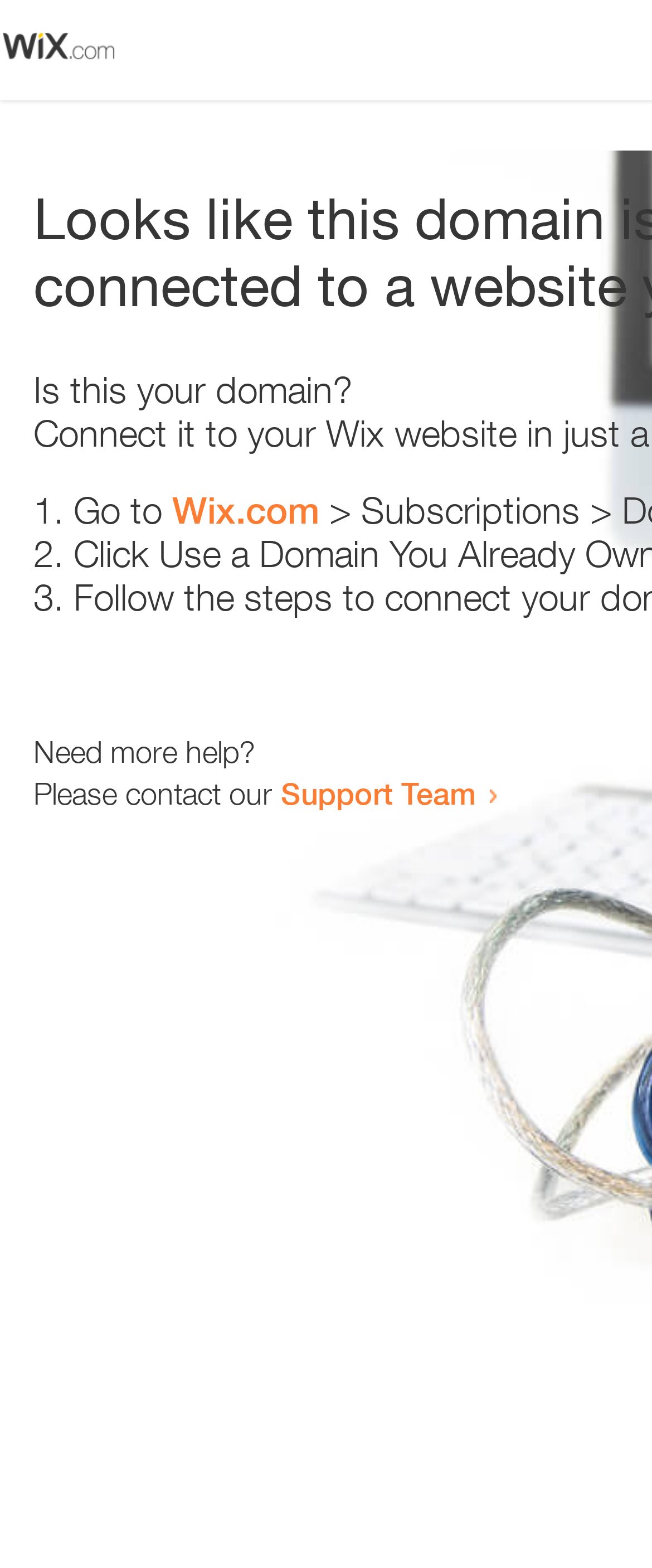Determine the bounding box coordinates for the UI element described. Format the coordinates as (top-left x, top-left y, bottom-right x, bottom-right y) and ensure all values are between 0 and 1. Element description: Wix.com

[0.264, 0.312, 0.49, 0.339]